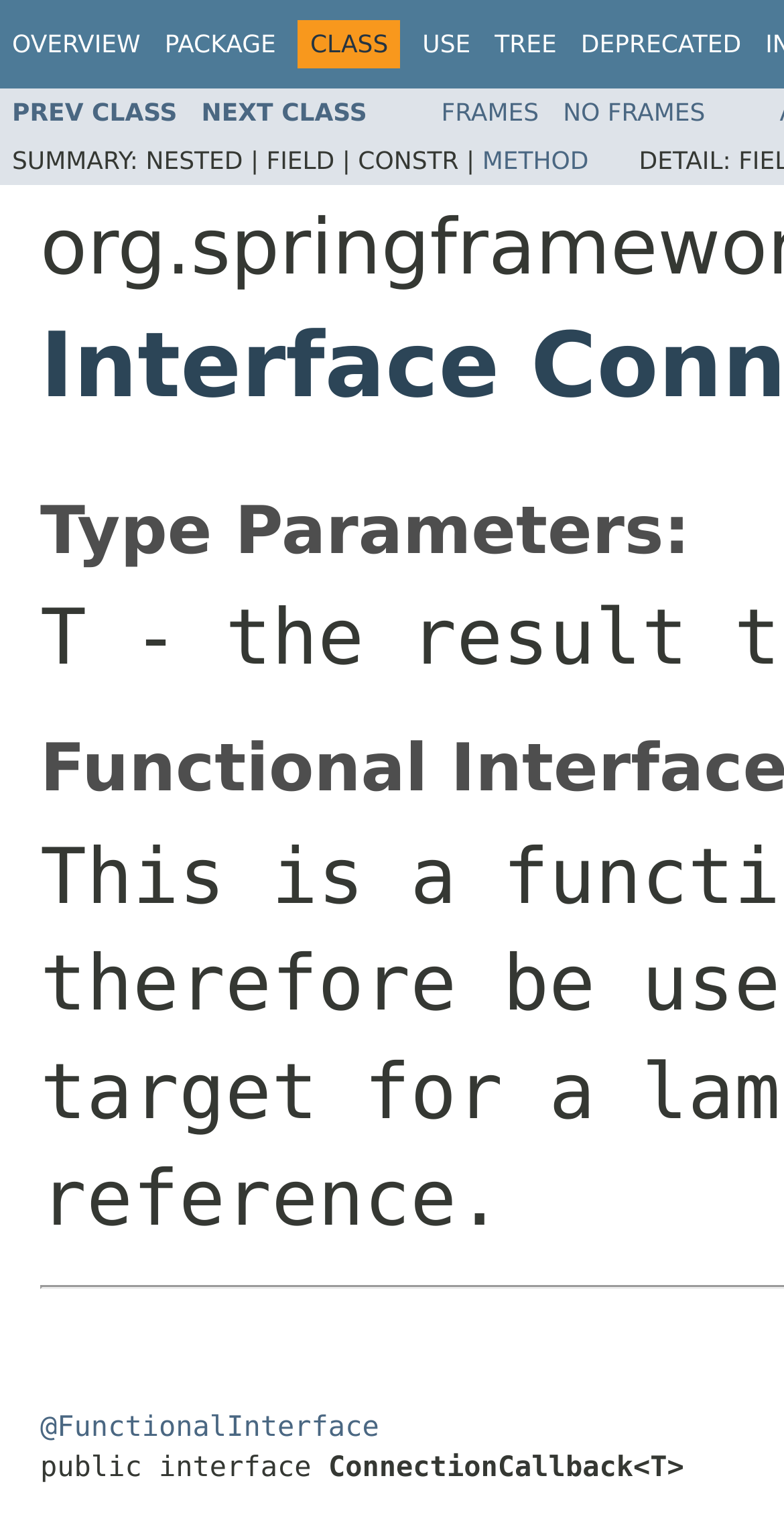Provide a brief response to the question using a single word or phrase: 
What is the text next to 'SUMMARY:'?

nothing